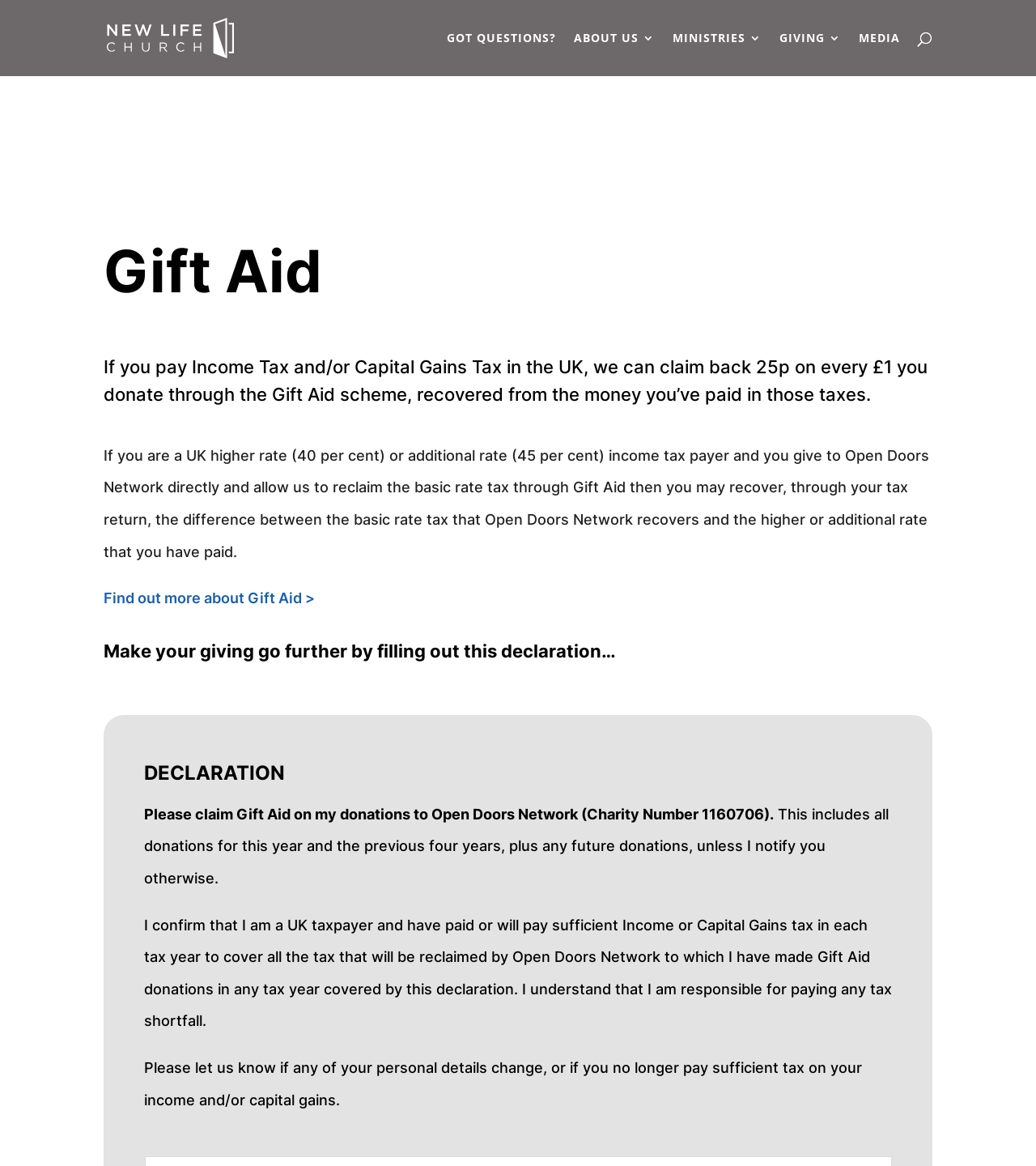Can you specify the bounding box coordinates of the area that needs to be clicked to fulfill the following instruction: "Go to 'GIVING'"?

[0.752, 0.028, 0.812, 0.065]